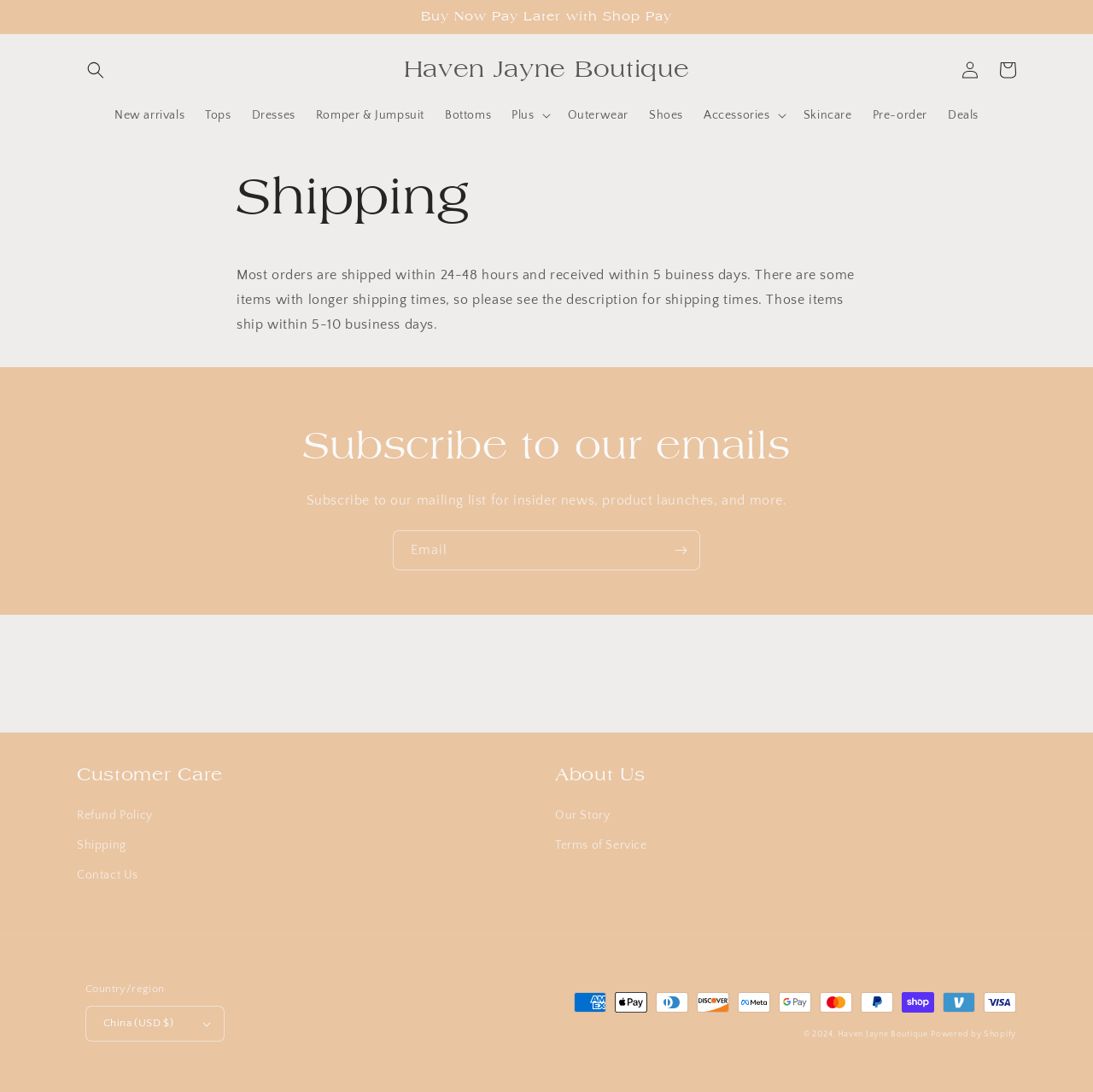Identify the bounding box coordinates of the section to be clicked to complete the task described by the following instruction: "Search for products". The coordinates should be four float numbers between 0 and 1, formatted as [left, top, right, bottom].

[0.07, 0.047, 0.105, 0.081]